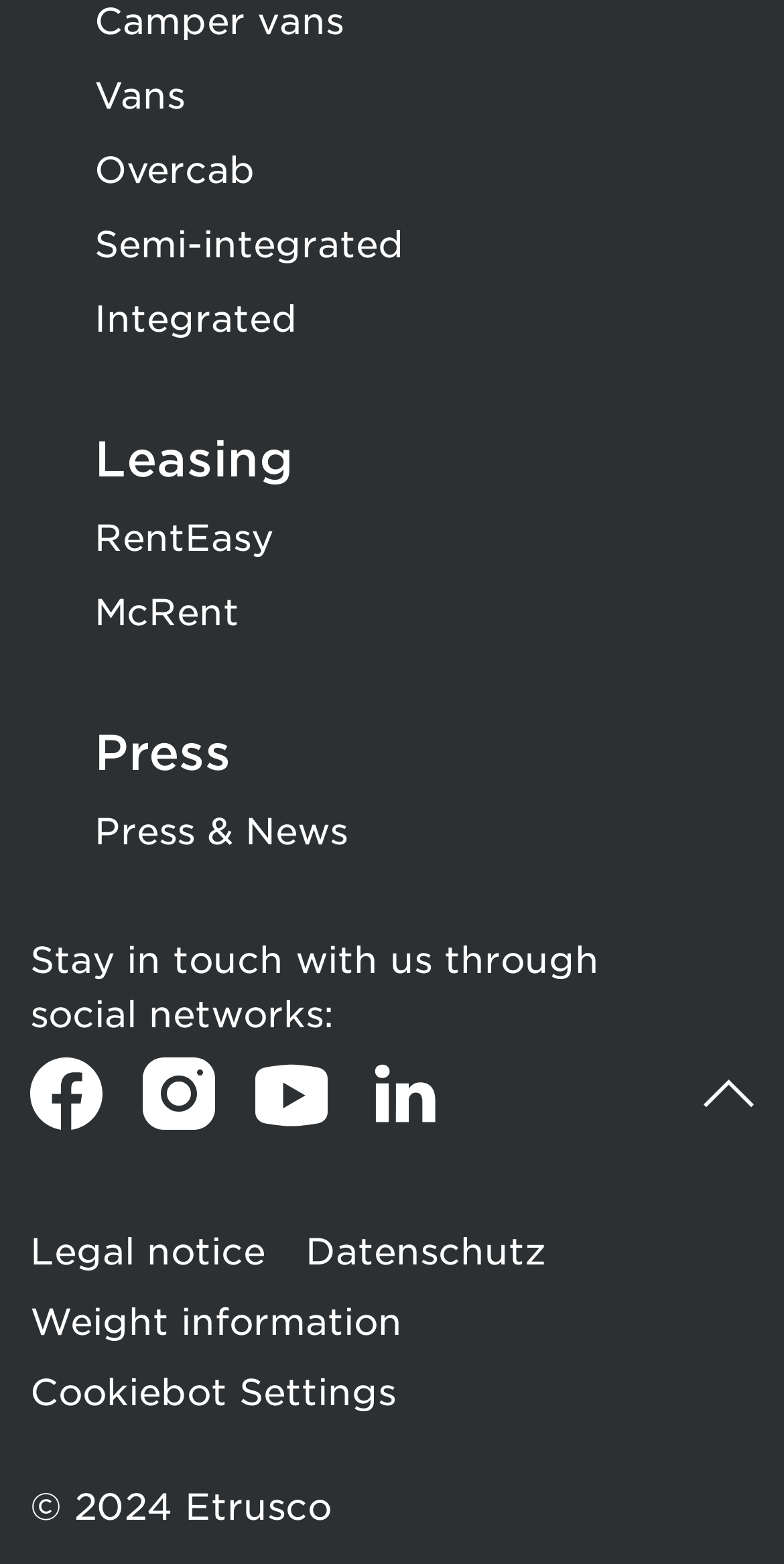What is the name of the company mentioned at the bottom of the webpage?
Refer to the image and provide a detailed answer to the question.

The webpage mentions the company name 'Etrusco' at the bottom, along with the copyright year 2024, which suggests that Etrusco is the owner or creator of the webpage.